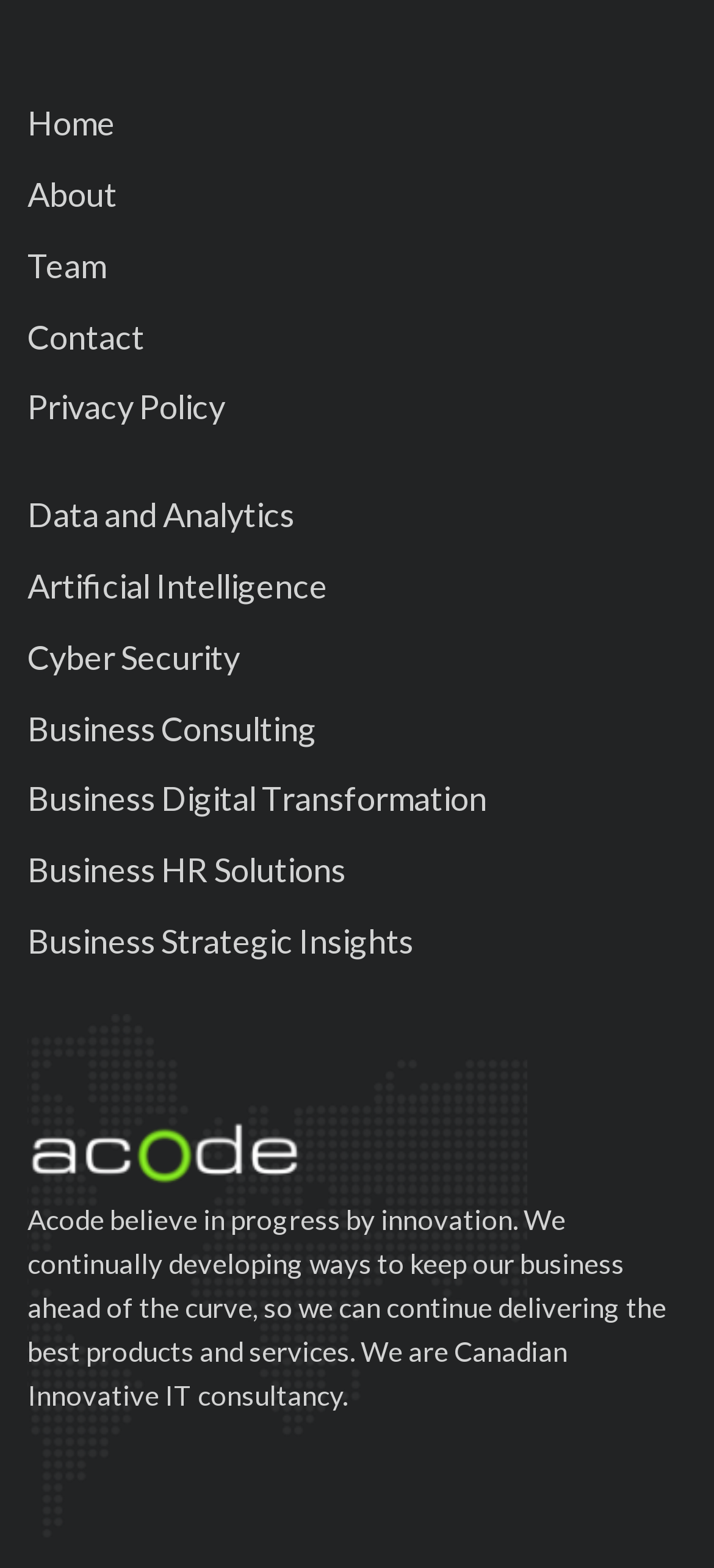Can you find the bounding box coordinates for the UI element given this description: "Privacy Policy"? Provide the coordinates as four float numbers between 0 and 1: [left, top, right, bottom].

[0.038, 0.247, 0.315, 0.272]